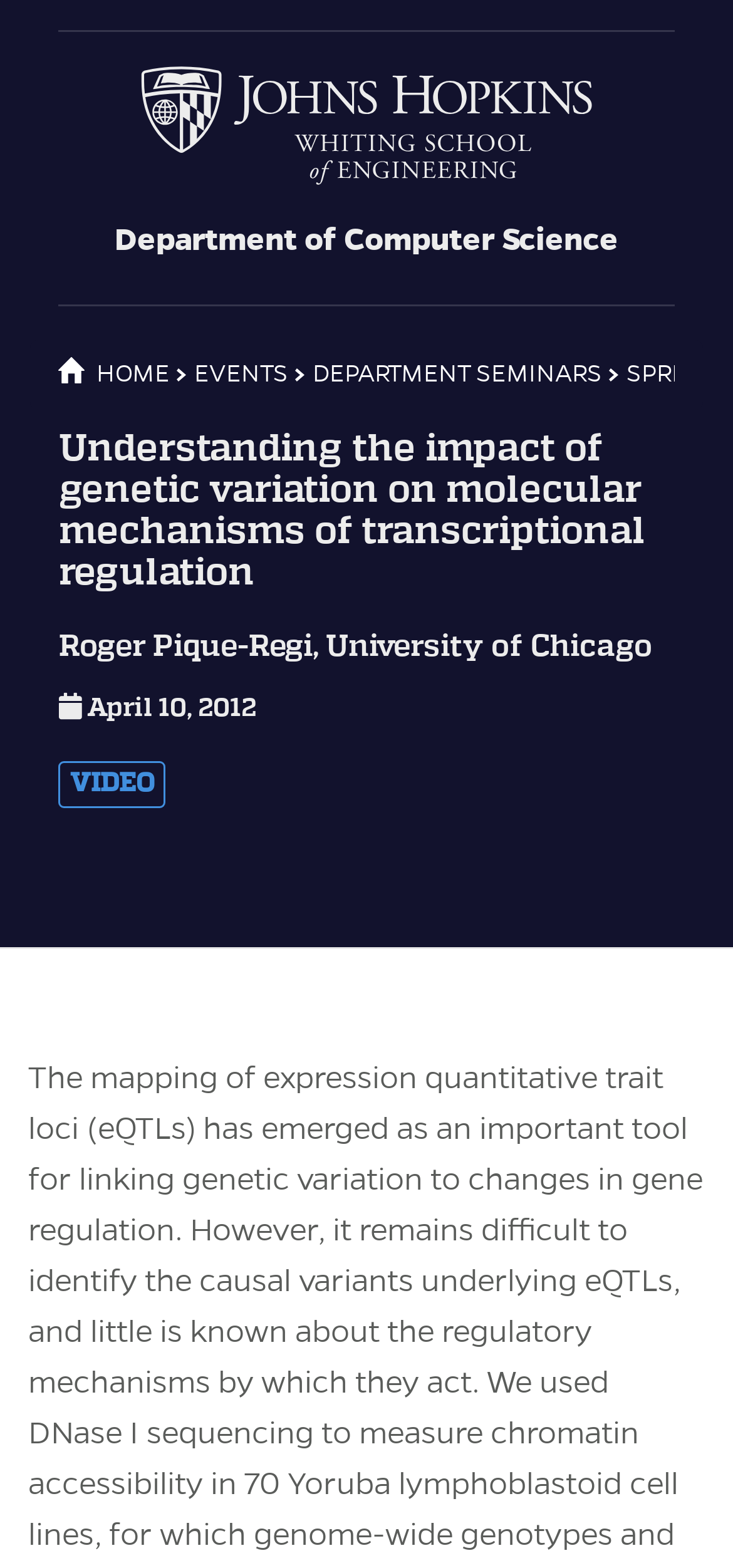Please find the main title text of this webpage.

Understanding the impact of genetic variation on molecular mechanisms of transcriptional regulation